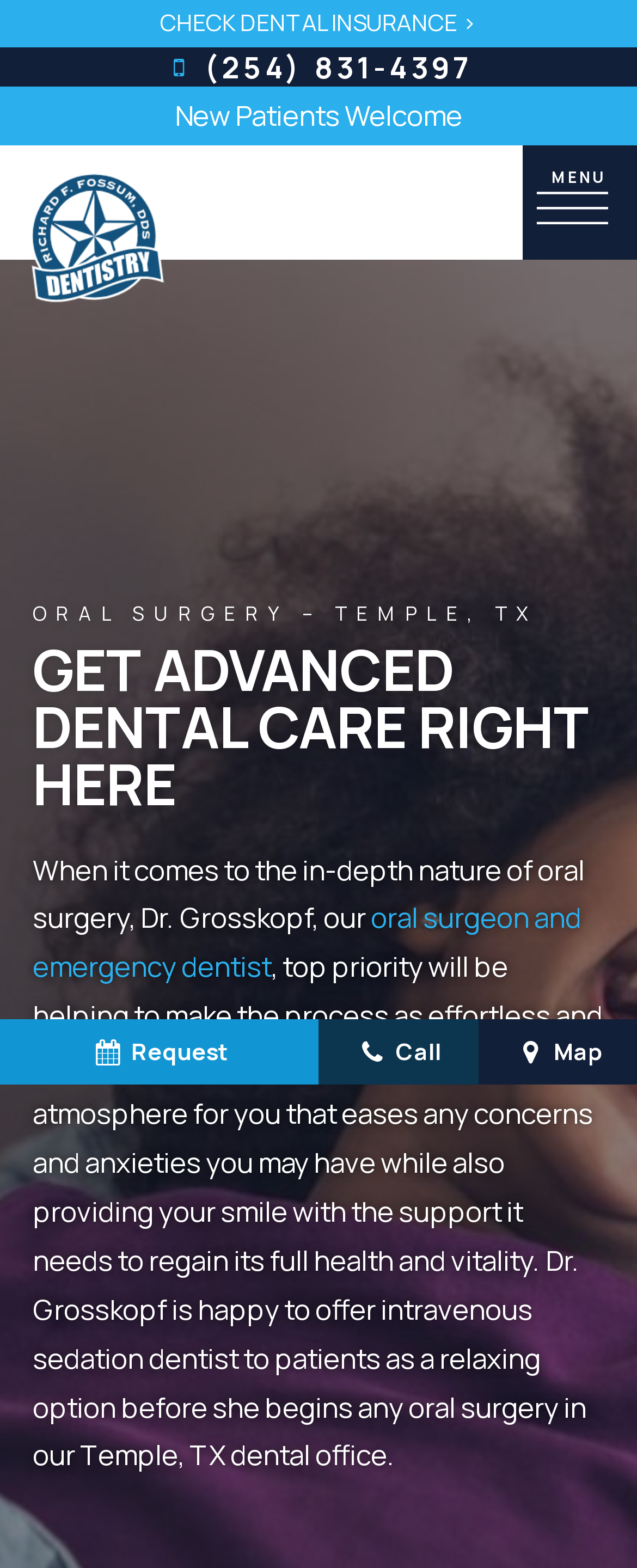Identify the bounding box coordinates of the area you need to click to perform the following instruction: "Open navigation".

[0.856, 0.103, 0.964, 0.154]